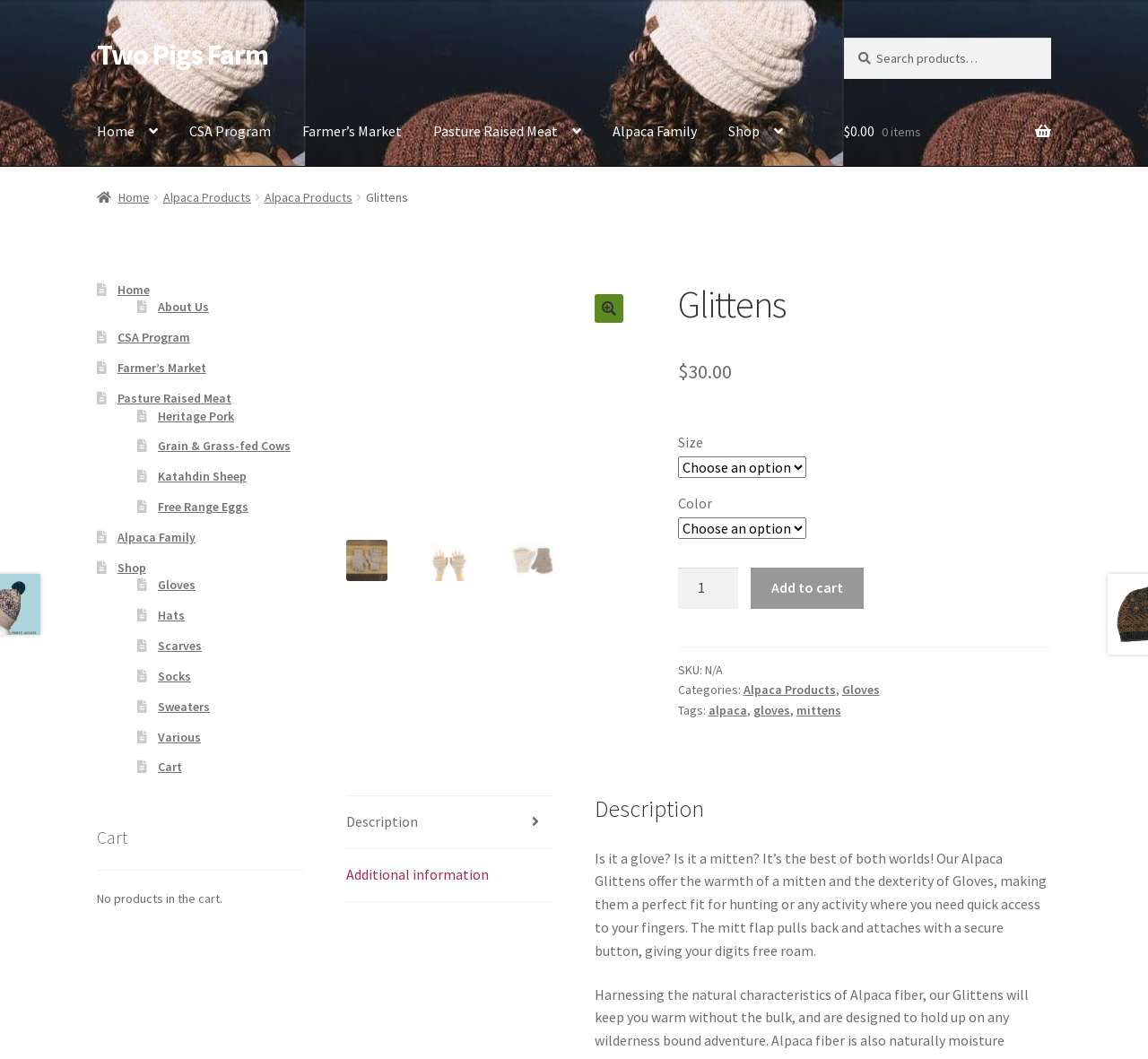Craft a detailed narrative of the webpage's structure and content.

The webpage is for Glittens, a product from Two Pigs Farm. At the top, there are two "Skip to" links, one for navigation and one for content. Below them, there is a search bar with a search button and a link to the farm's website. 

To the left, there is a primary navigation menu with links to Home, CSA Program, Farmer's Market, Pasture Raised Meat, Alpaca Family, and Shop. Below the navigation menu, there is a breadcrumbs navigation menu showing the current page's path, which is Home > Alpaca Products > Glittens. 

On the right side, there is a shopping cart link showing the total amount of $0.00 and 0 items. Below it, there is a section with two images and a heading "Glittens". 

The main content area has product information, including price, size, color, and quantity options. There are also details about the product, such as SKU, categories, and tags. 

Below the product information, there is a tab list with two tabs: Description and Additional information. The Description tab is selected by default and shows a detailed description of the product. 

At the bottom of the page, there is a complementary section with links to various pages, including Home, About Us, CSA Program, Farmer's Market, and more.